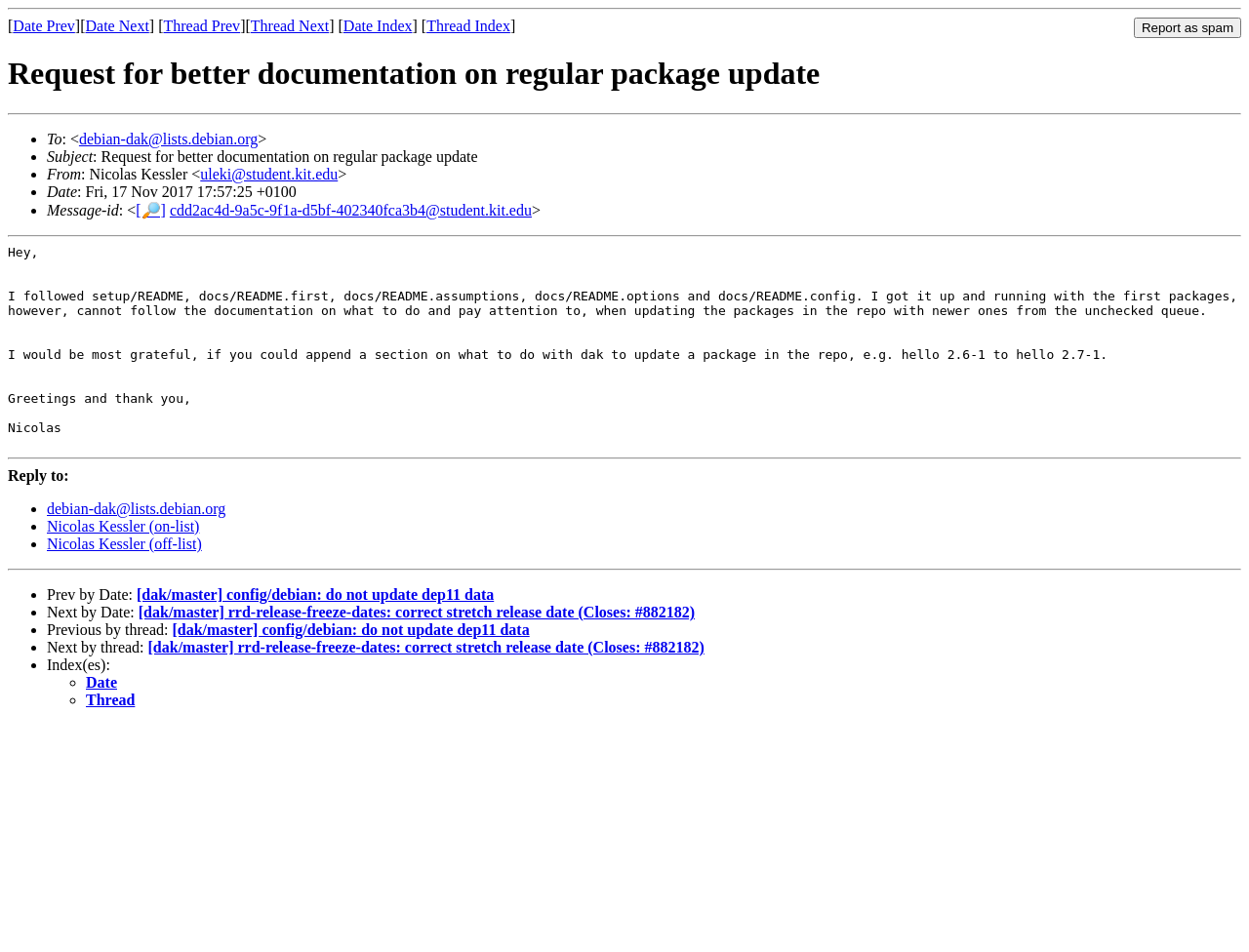Can you specify the bounding box coordinates of the area that needs to be clicked to fulfill the following instruction: "View thread index"?

[0.342, 0.018, 0.408, 0.036]